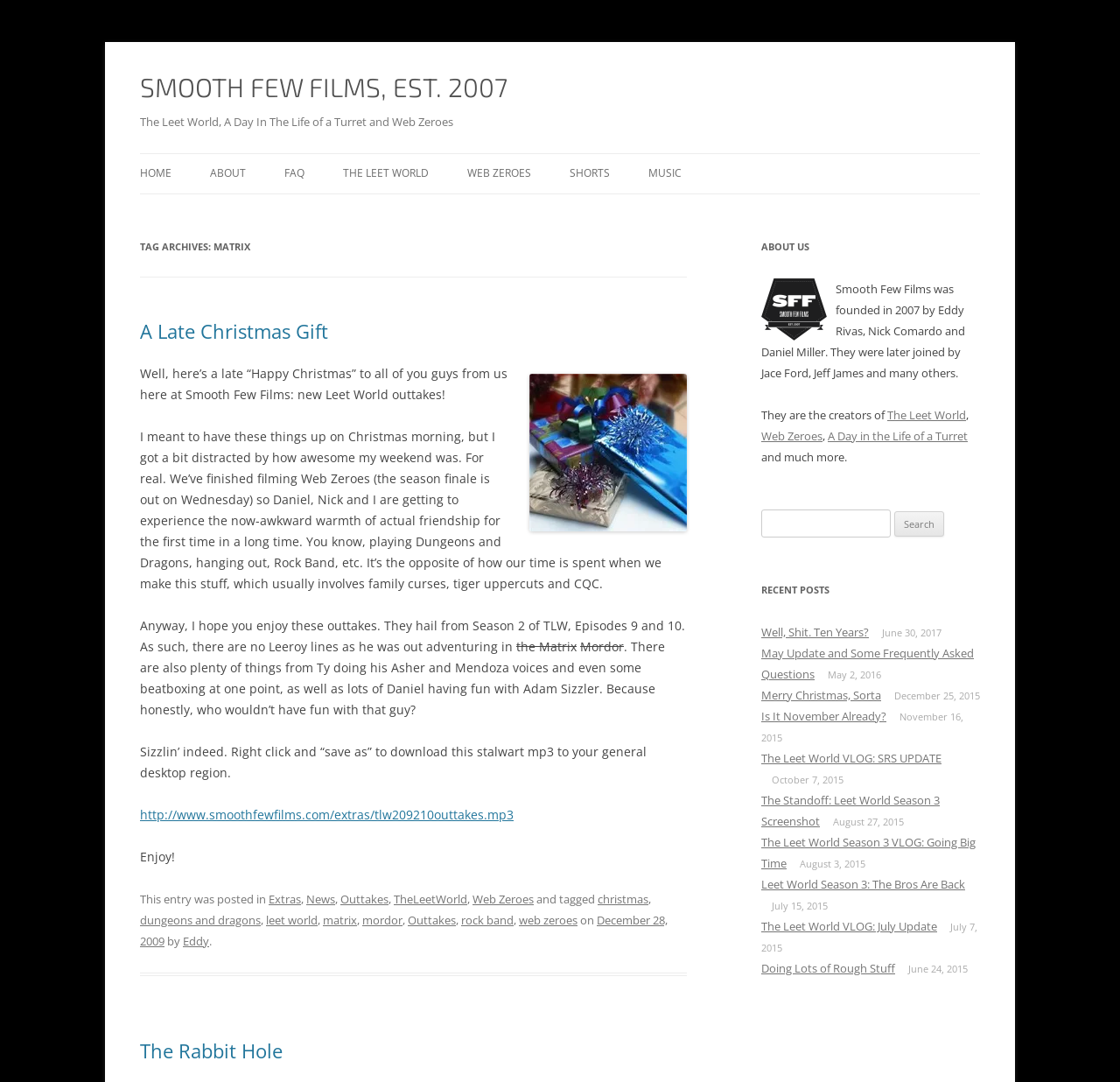Locate and extract the headline of this webpage.

SMOOTH FEW FILMS, EST. 2007